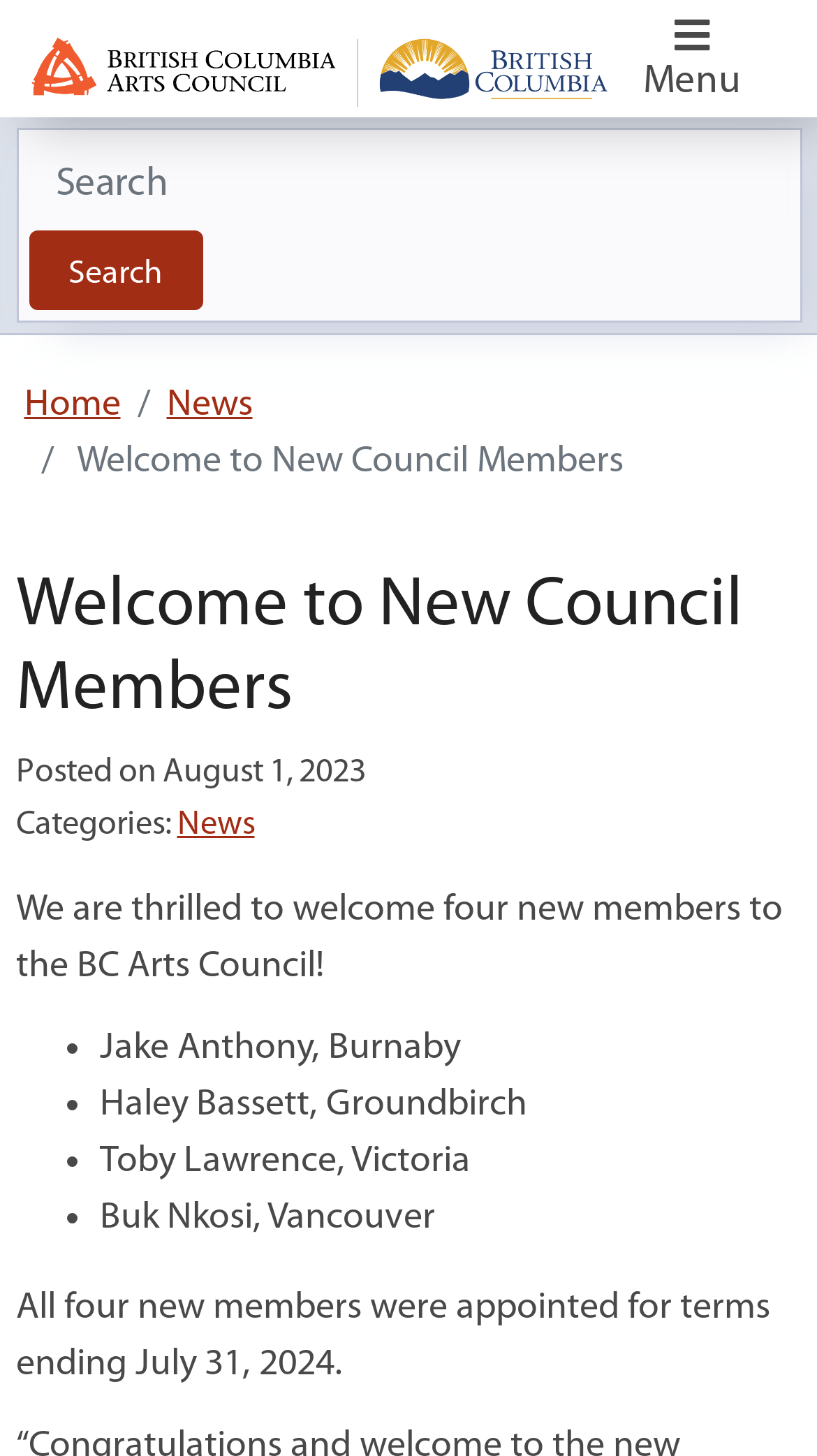What is the main heading displayed on the webpage? Please provide the text.

Welcome to New Council Members